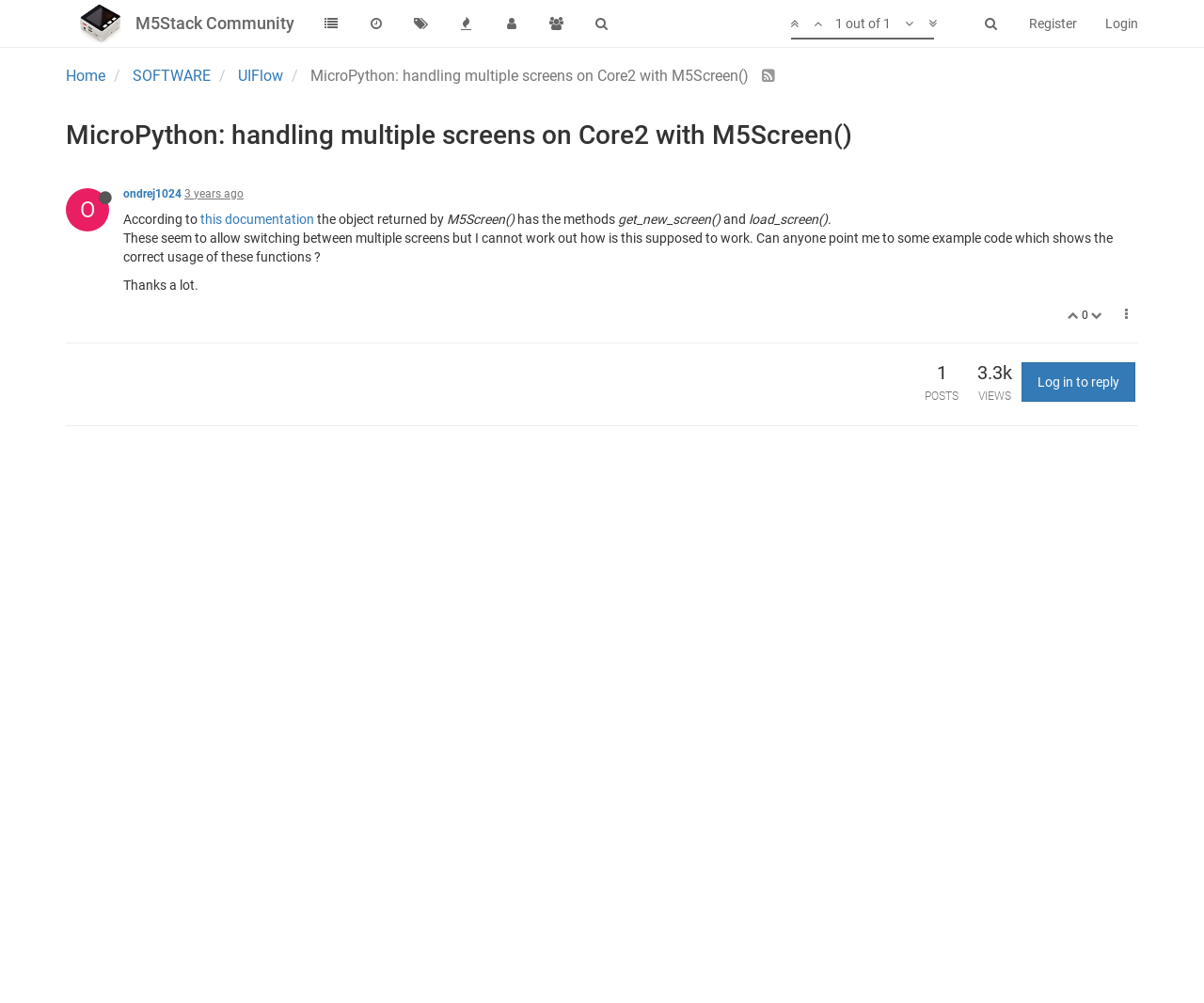Determine the bounding box coordinates of the element that should be clicked to execute the following command: "Click on the 'Close' button".

None